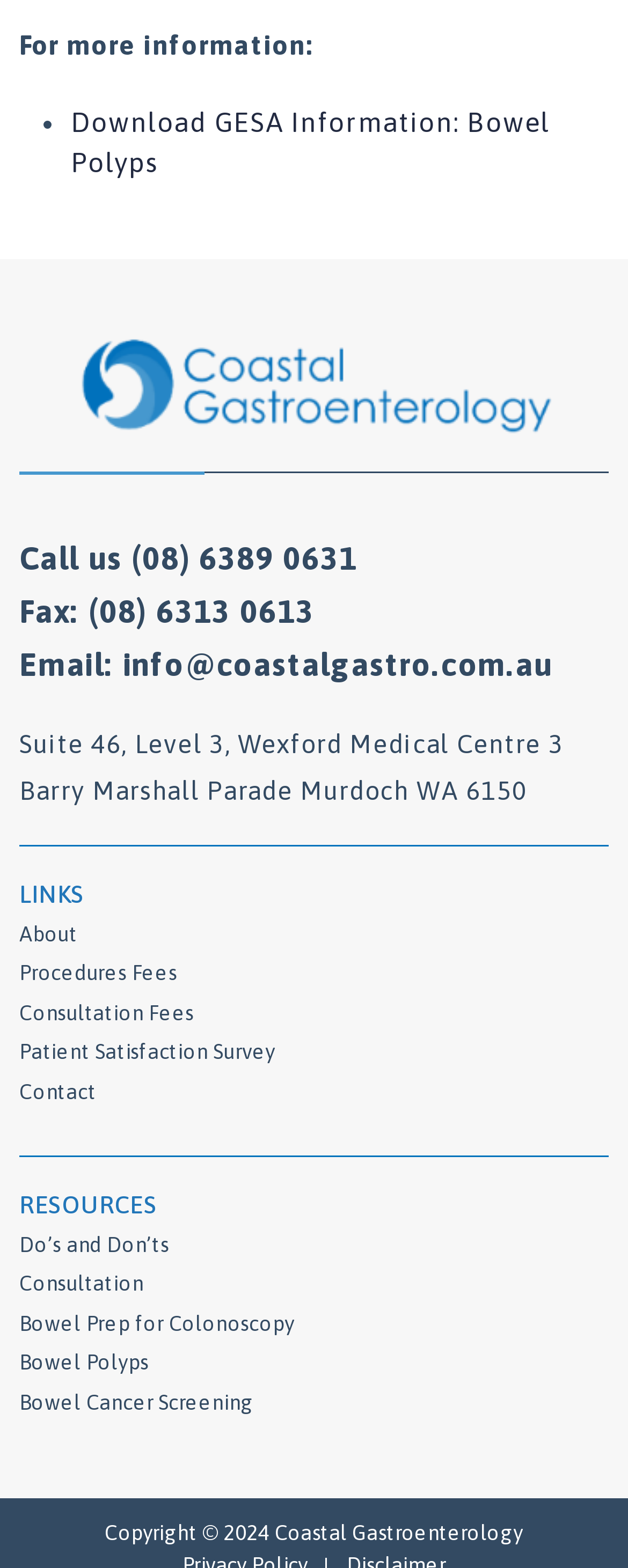Respond concisely with one word or phrase to the following query:
What is the email address?

info@coastalgastro.com.au